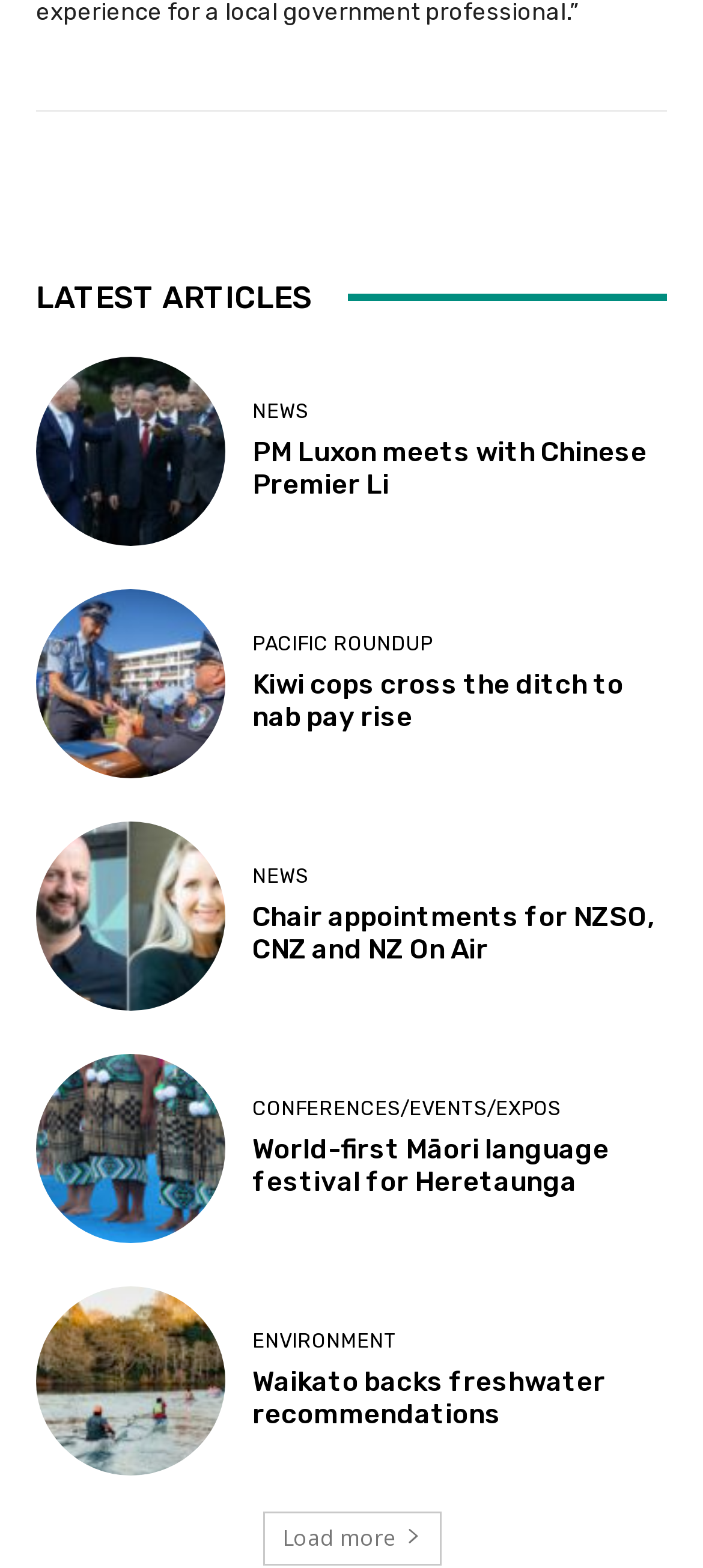Please provide a brief answer to the question using only one word or phrase: 
What is the category of the article 'PM Luxon meets with Chinese Premier Li'?

NEWS